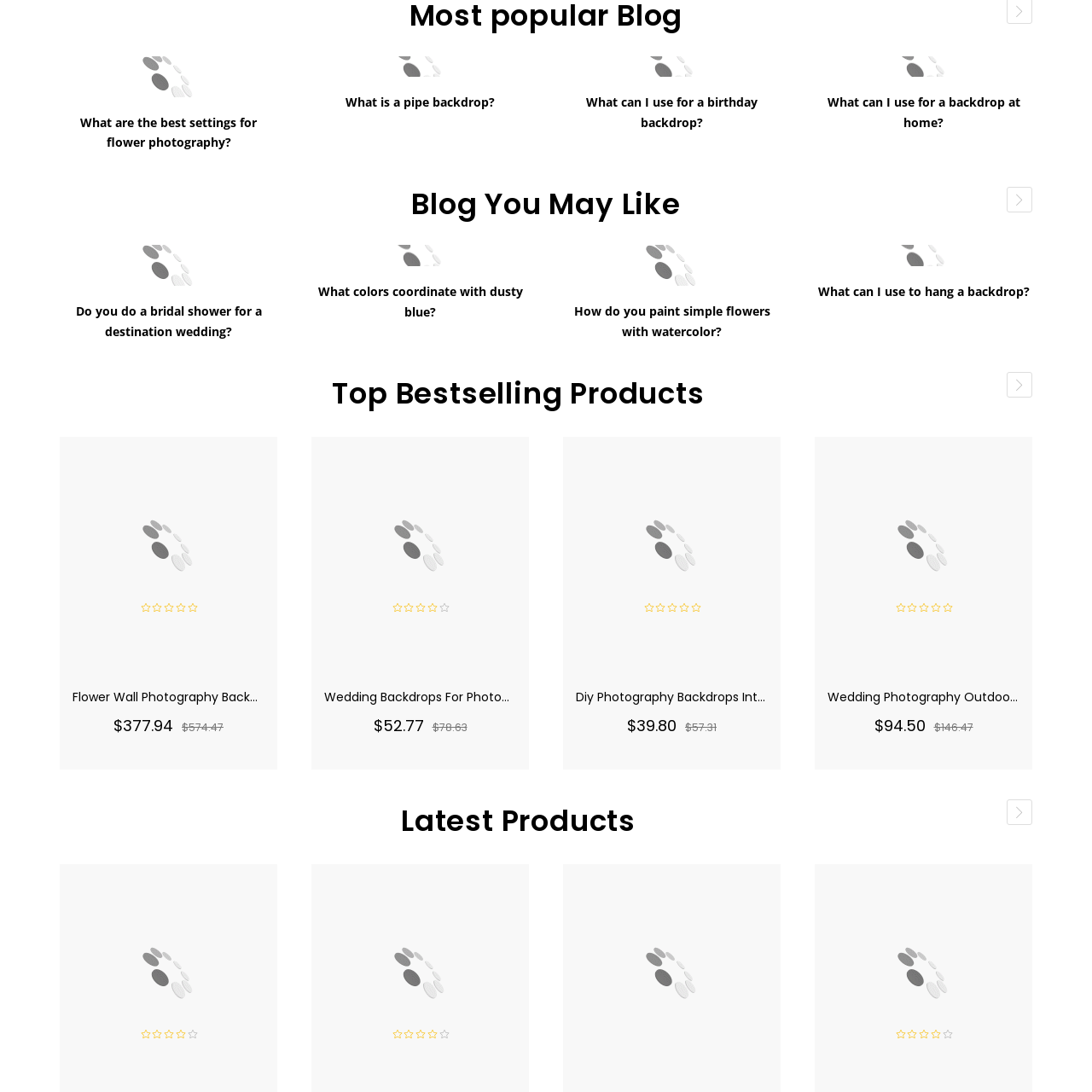Inspect the area enclosed by the red box and reply to the question using only one word or a short phrase: 
What type of designs do the backdrops feature?

Intricate floral designs